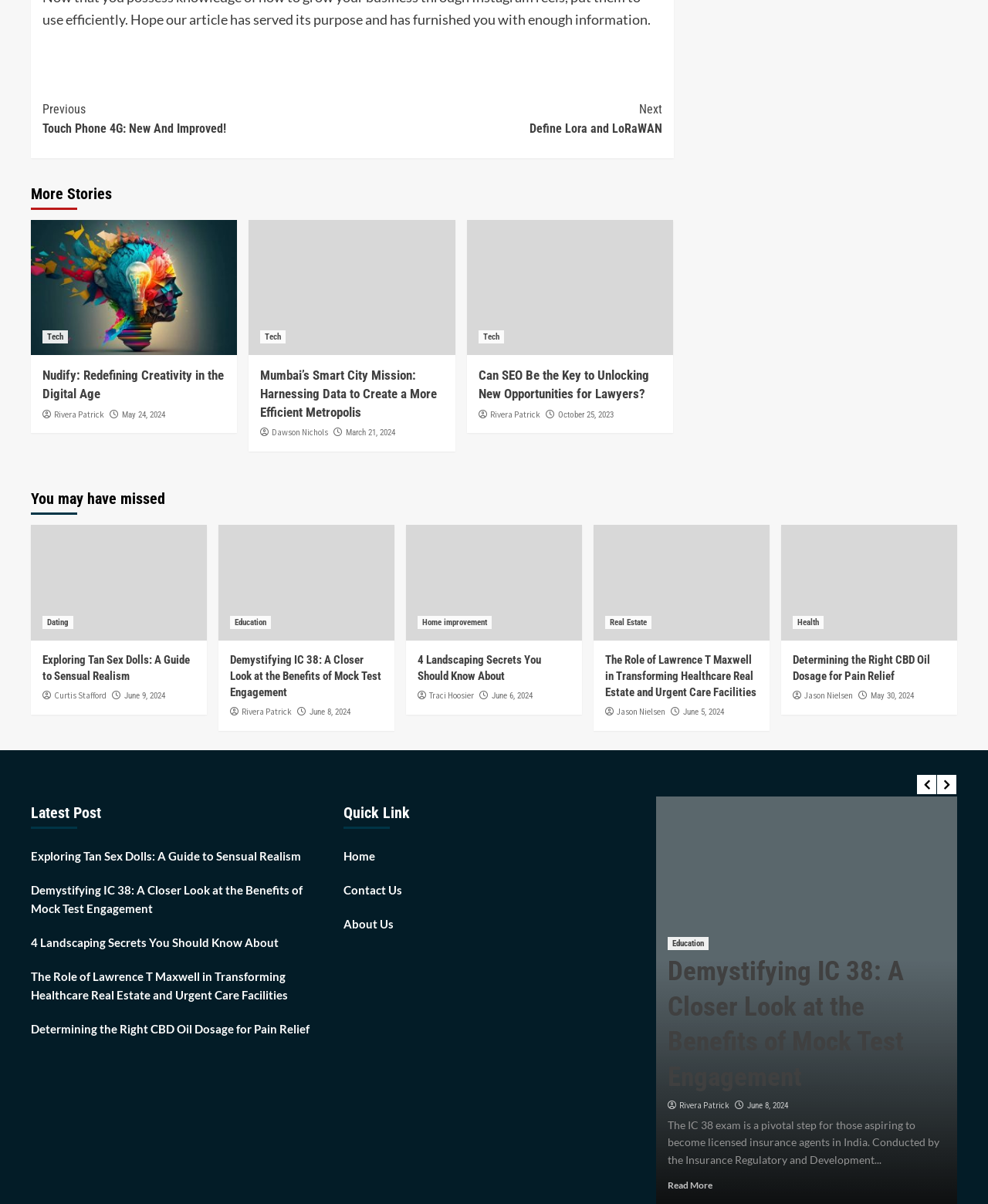Who is the author of the article 'Mumbai’s Smart City Mission: Harnessing Data to Create a More Efficient Metropolis'?
Look at the image and respond to the question as thoroughly as possible.

I found the article 'Mumbai’s Smart City Mission: Harnessing Data to Create a More Efficient Metropolis' in the figure element with bounding box coordinates [0.252, 0.183, 0.461, 0.295]. The figcaption element with bounding box coordinates [0.252, 0.295, 0.461, 0.375] contains the author's name 'Dawson Nichols'.